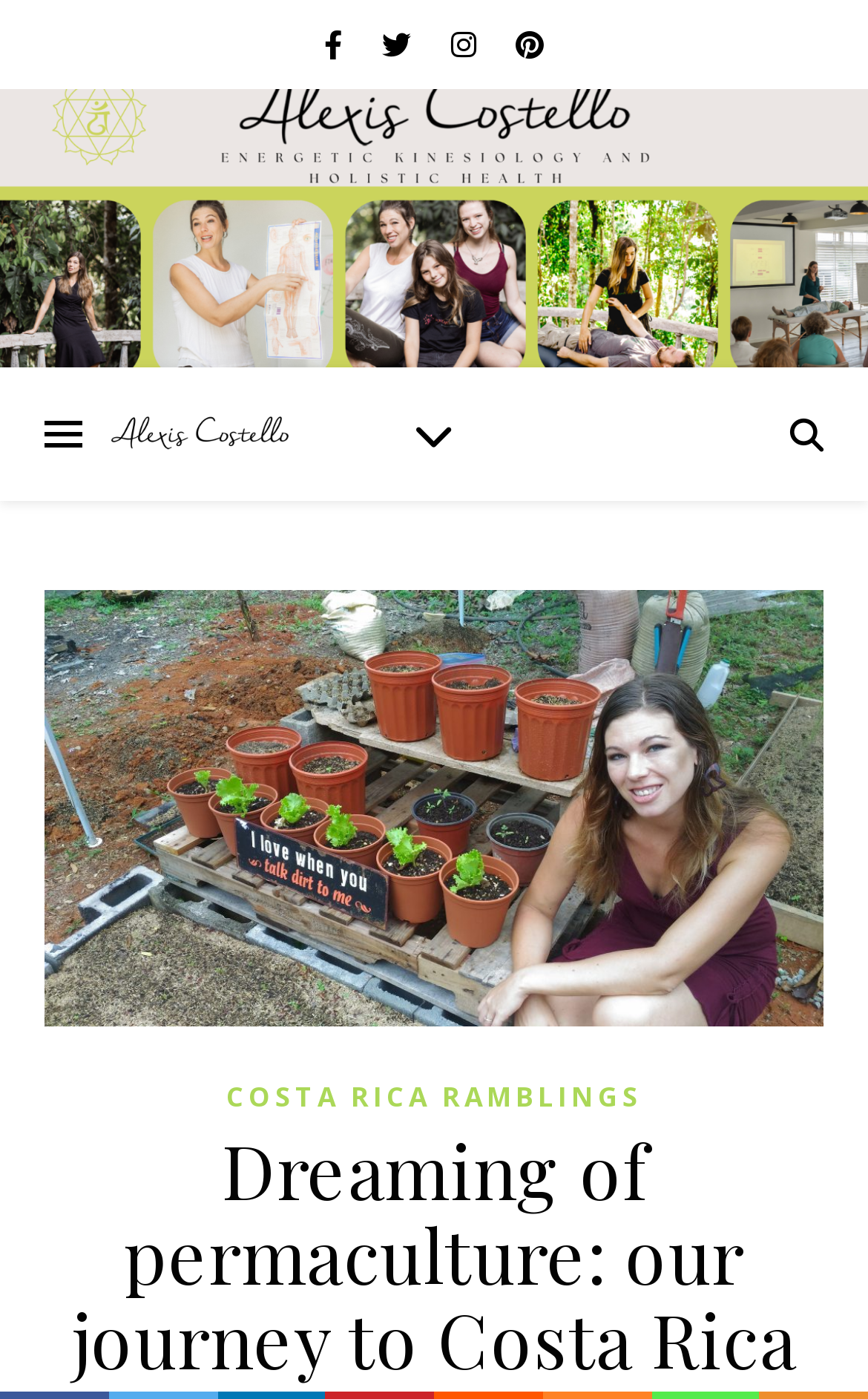Determine the main heading text of the webpage.

Dreaming of permaculture: our journey to Costa Rica